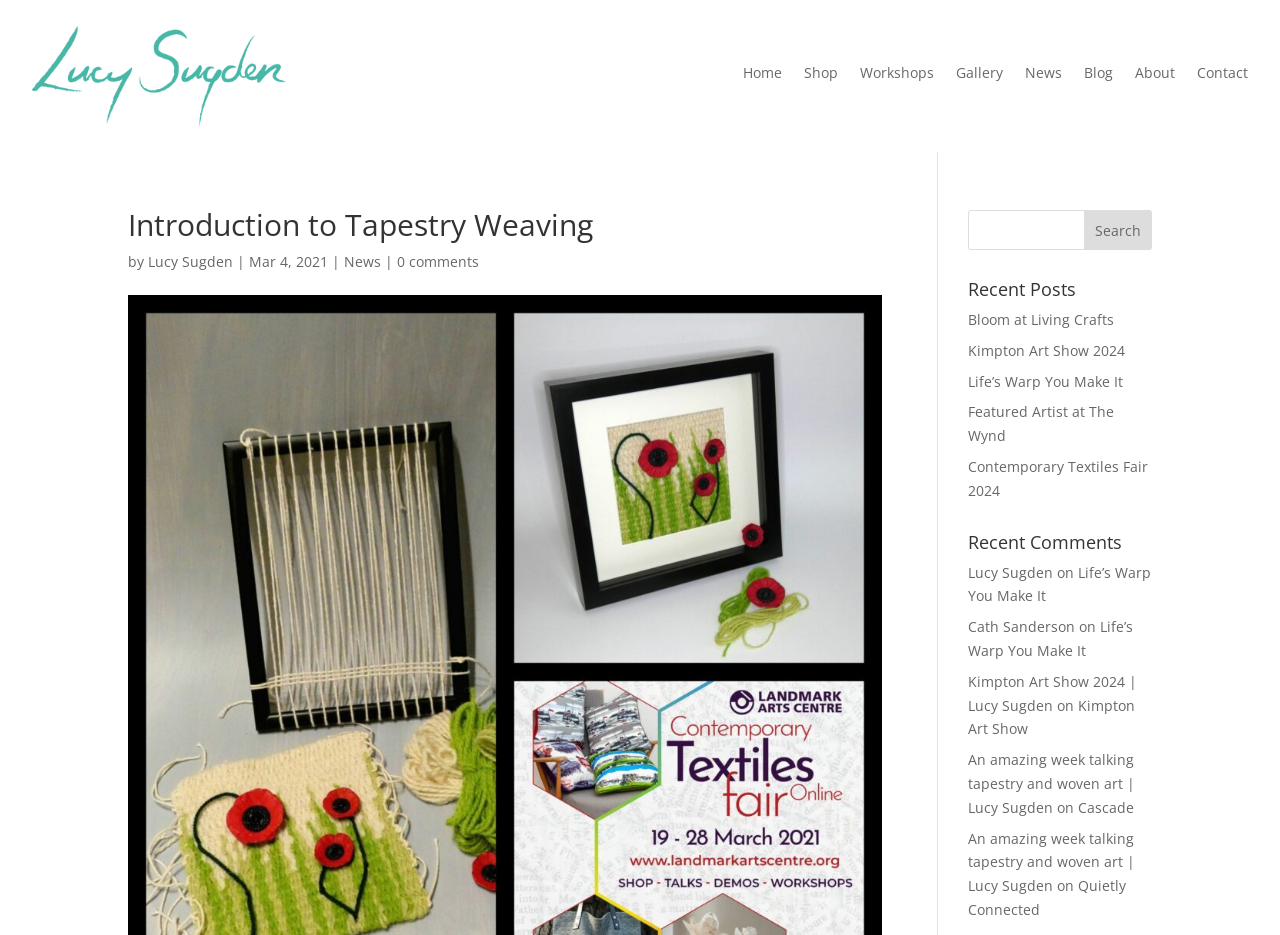From the details in the image, provide a thorough response to the question: What is the date of the introduction post?

The date 'Mar 4, 2021' is mentioned below the heading 'Introduction to Tapestry Weaving', indicating that this is the date of the introduction post.